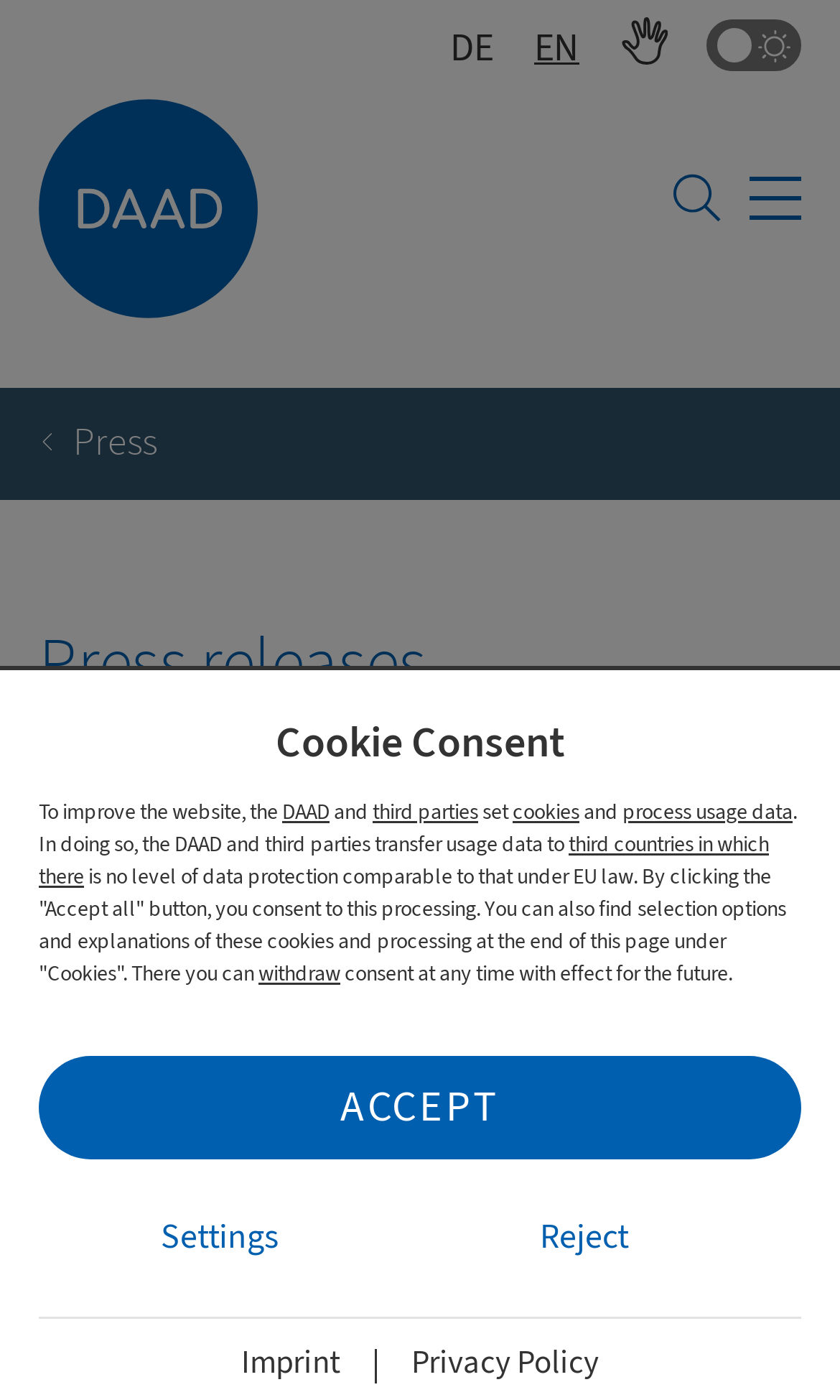Pinpoint the bounding box coordinates of the element that must be clicked to accomplish the following instruction: "Go to press releases homepage". The coordinates should be in the format of four float numbers between 0 and 1, i.e., [left, top, right, bottom].

[0.046, 0.071, 0.308, 0.228]